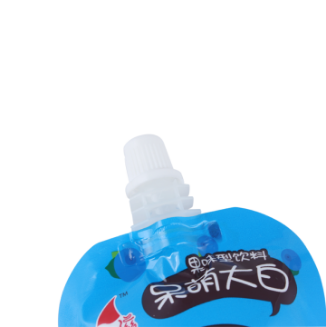Create a detailed narrative of what is happening in the image.

The image features a vibrant blue spout pouch designed for juice packaging. The pouch has a distinctive rounded shape and is capped with a white twist top, allowing for easy pouring. Prominently displayed on the front of the pouch is Chinese text, which could indicate the product name or flavor, alongside playful graphics that enhance its appeal. This design reflects a modern approach to beverage packaging, combining functionality with an eye-catching aesthetic perfect for attracting consumers, especially in a child-friendly market. The overall presentation suggests it’s a product aimed at convenience and appeal for both children and adults.